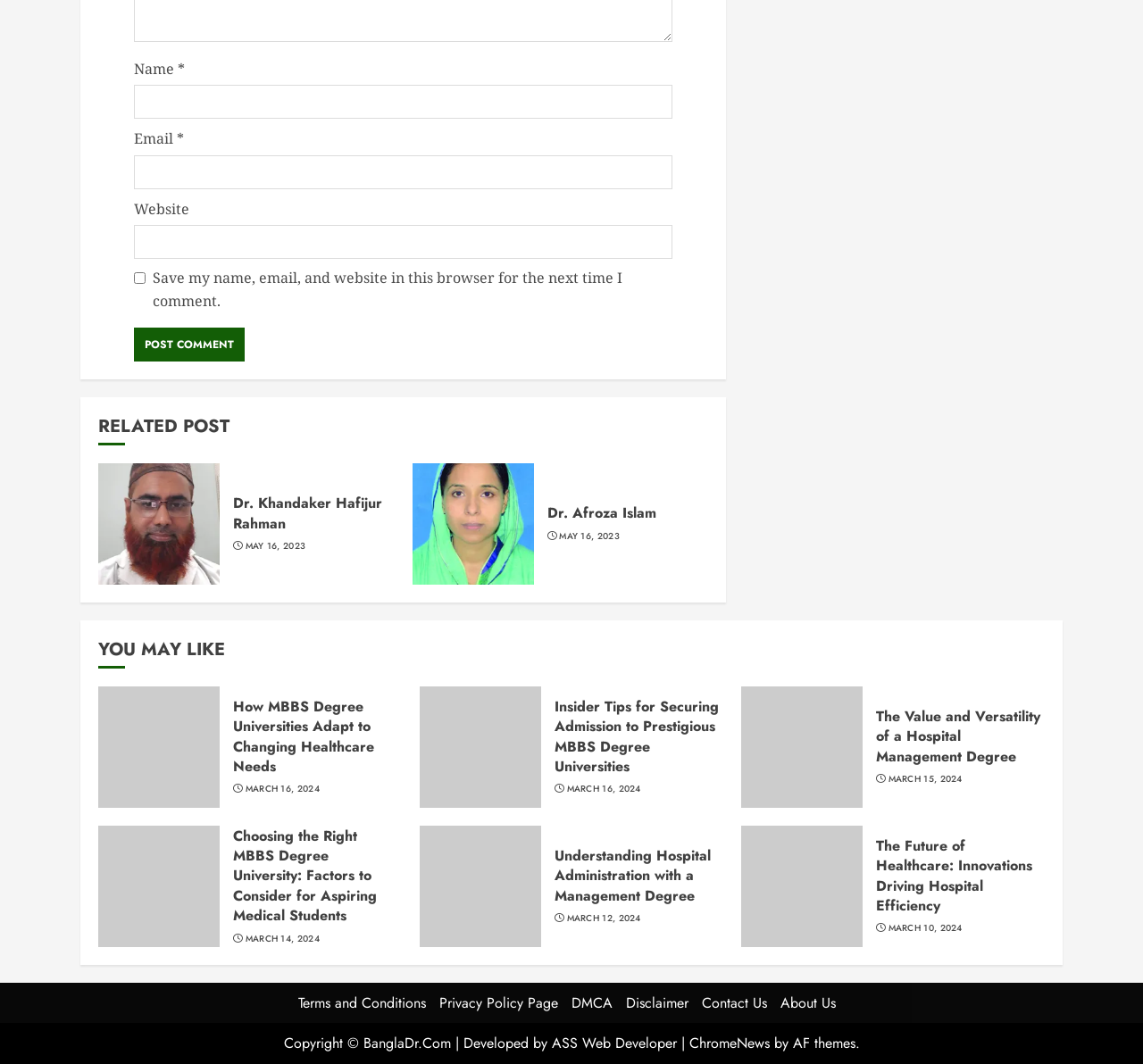What is the purpose of the checkbox?
Utilize the image to construct a detailed and well-explained answer.

The checkbox is located below the 'Website' textbox and has a label 'Save my name, email, and website in this browser for the next time I comment.' This suggests that its purpose is to save the commenter's information for future comments.